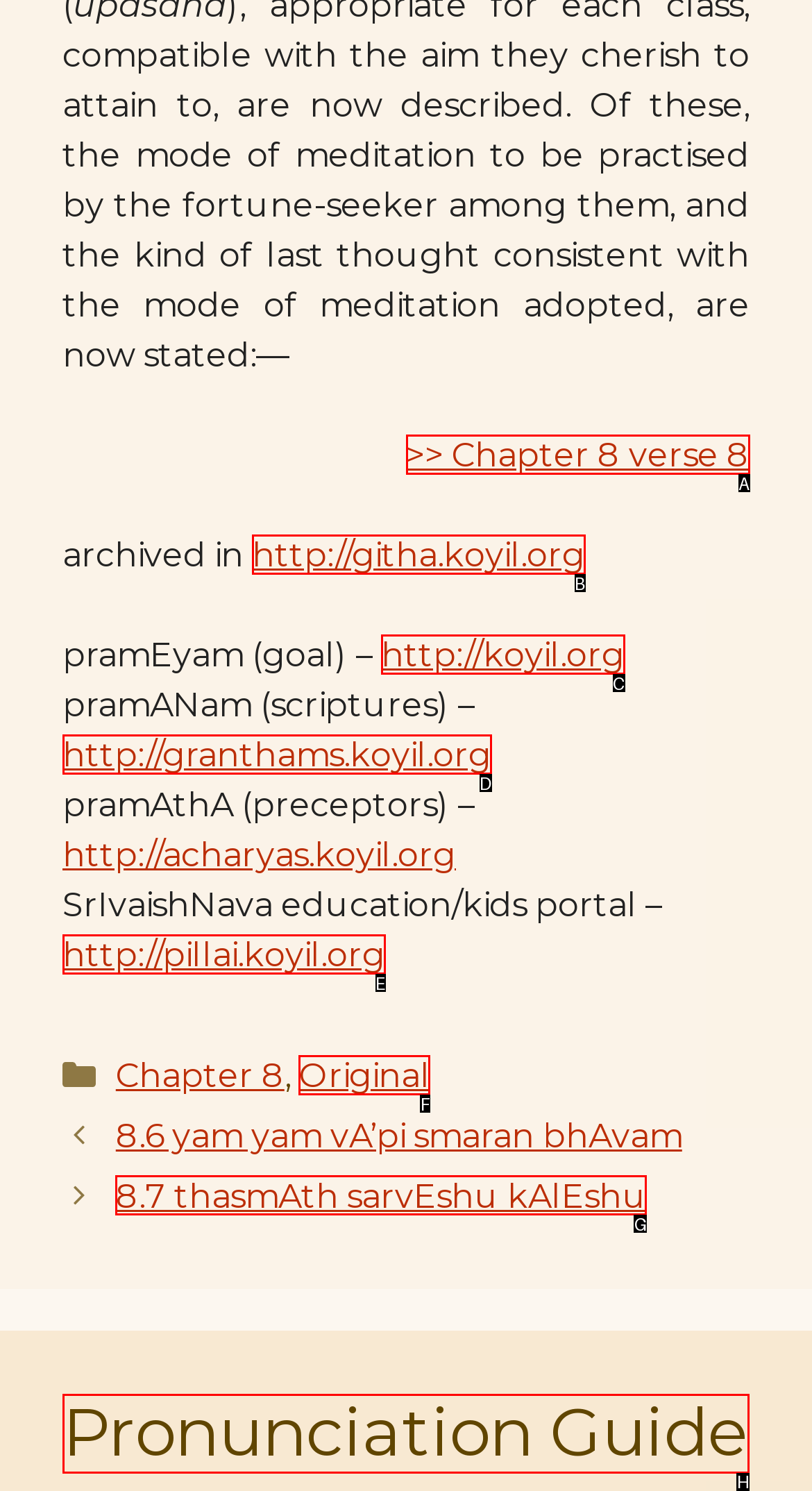Identify the appropriate choice to fulfill this task: read Pronunciation Guide
Respond with the letter corresponding to the correct option.

H